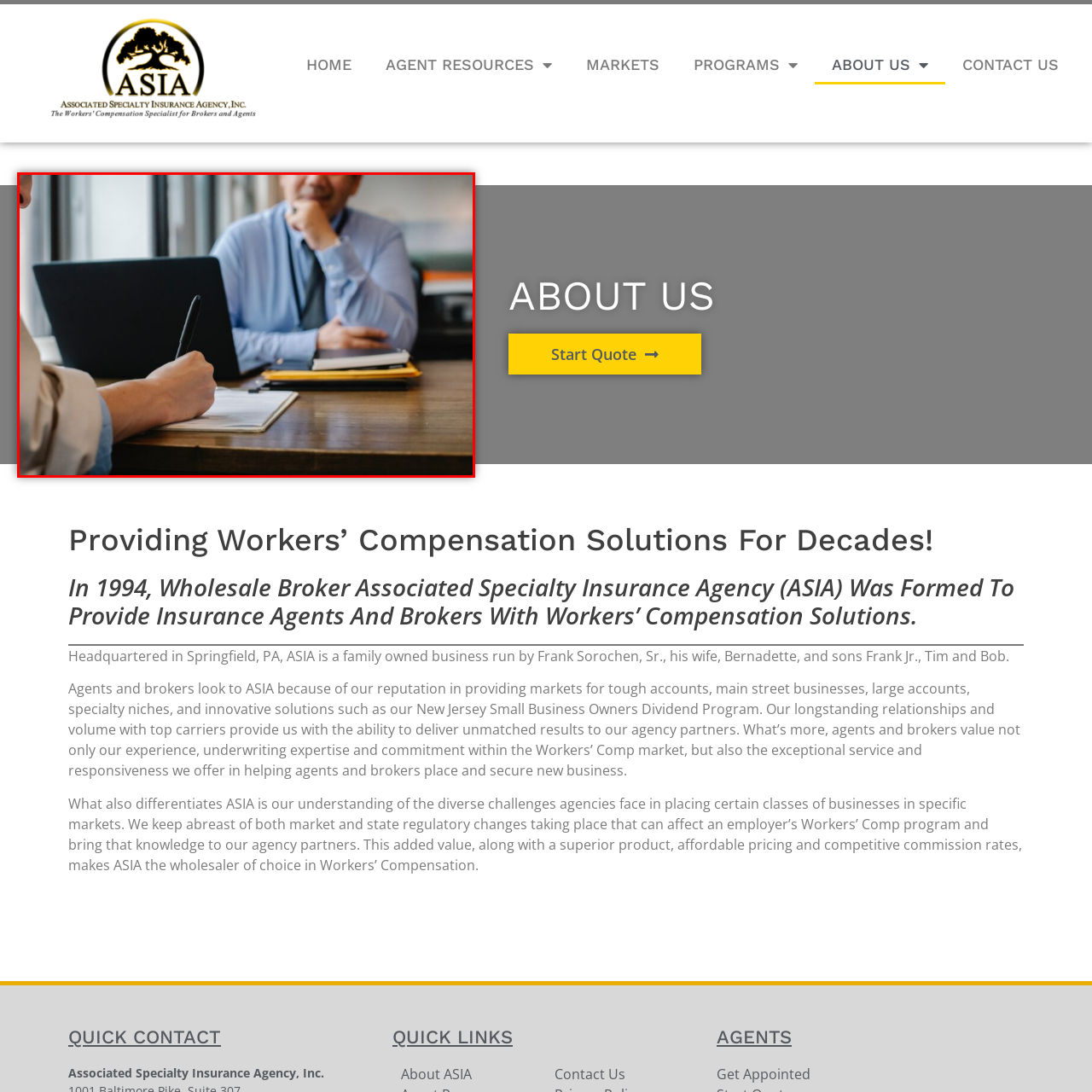What type of light is filling the space?
Please examine the image highlighted within the red bounding box and respond to the question using a single word or phrase based on the image.

Natural light